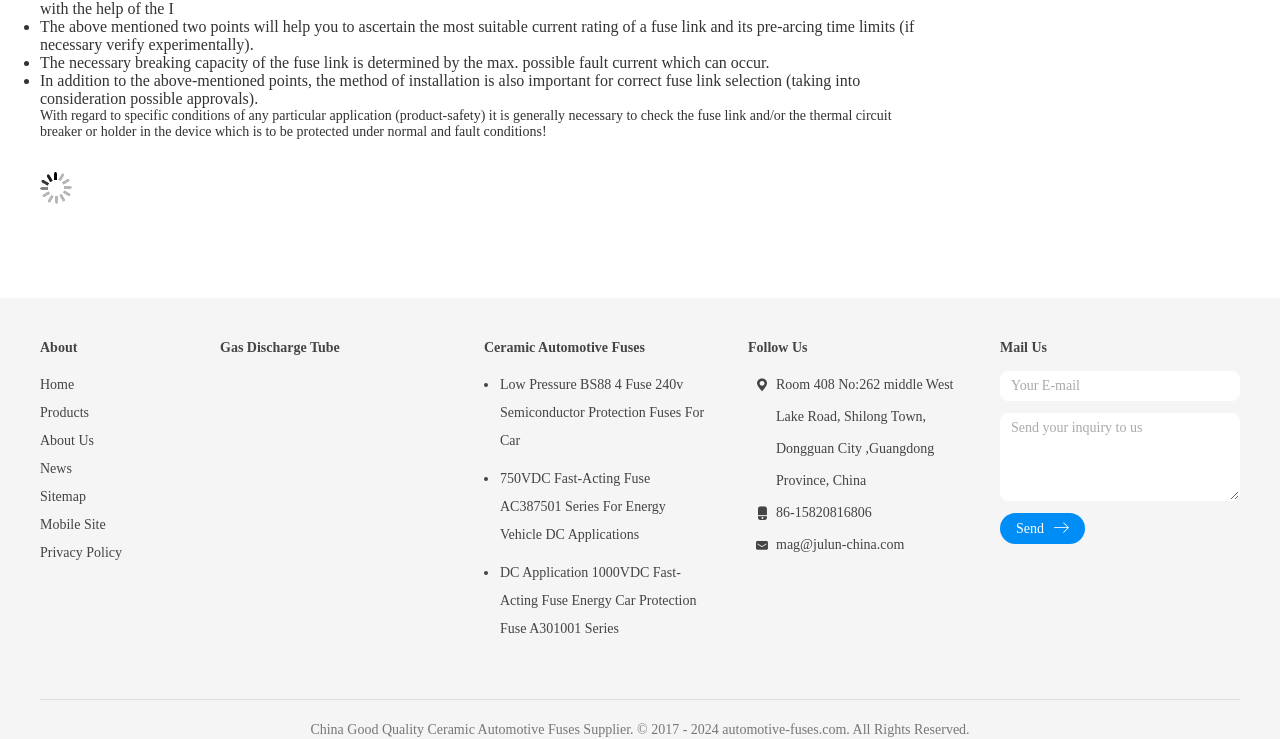Provide your answer in a single word or phrase: 
What type of fuses are mentioned on the webpage?

Ceramic Automotive Fuses